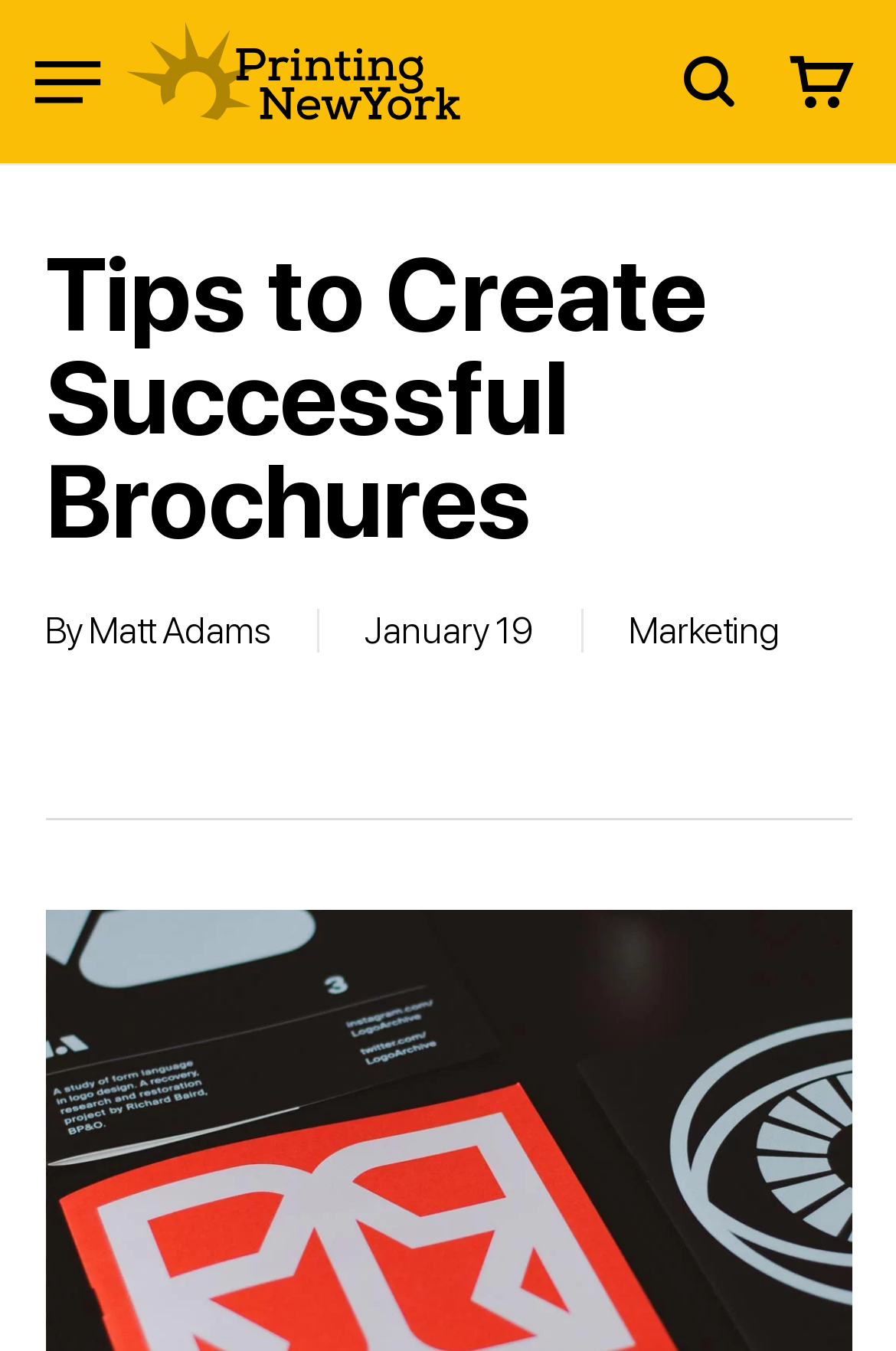Please provide a one-word or short phrase answer to the question:
What is the author of the article 'Tips to Create Successful Brochures'?

Matt Adams